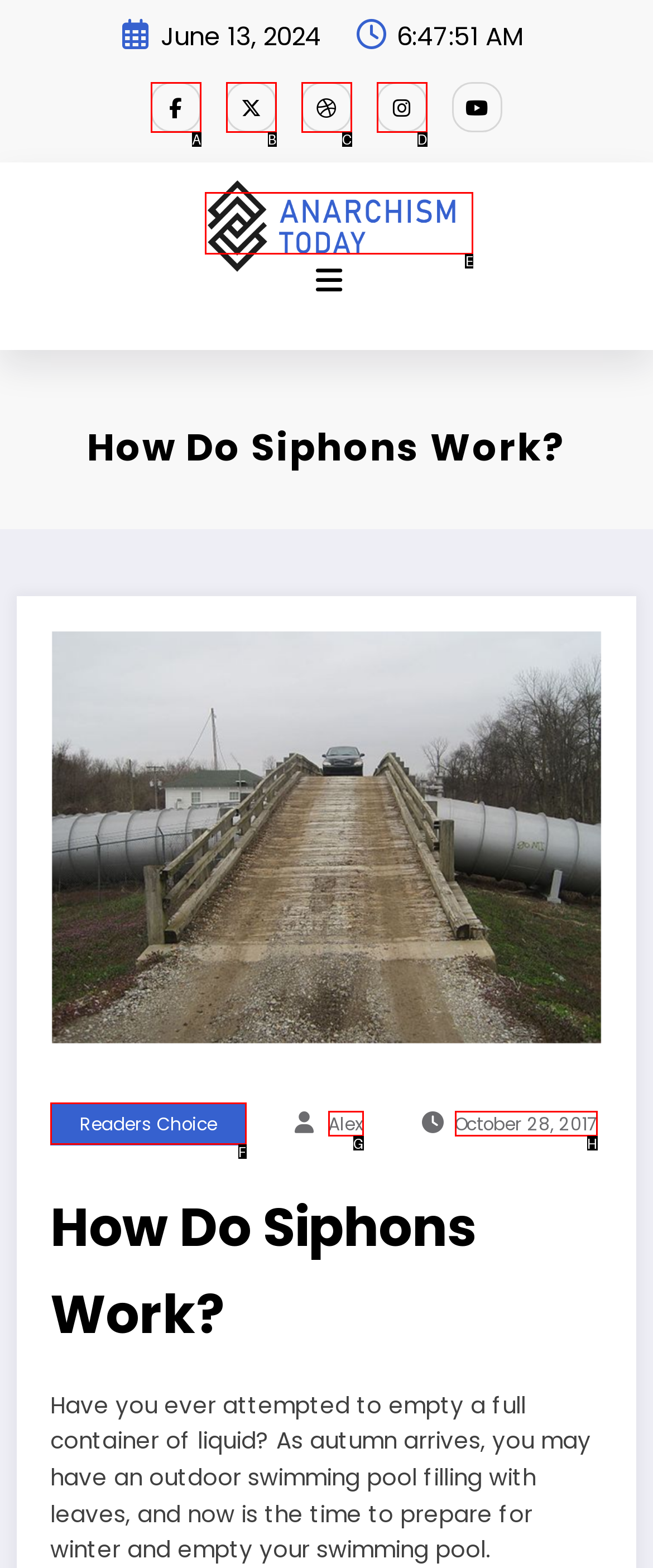Which HTML element matches the description: Readers Choice the best? Answer directly with the letter of the chosen option.

F